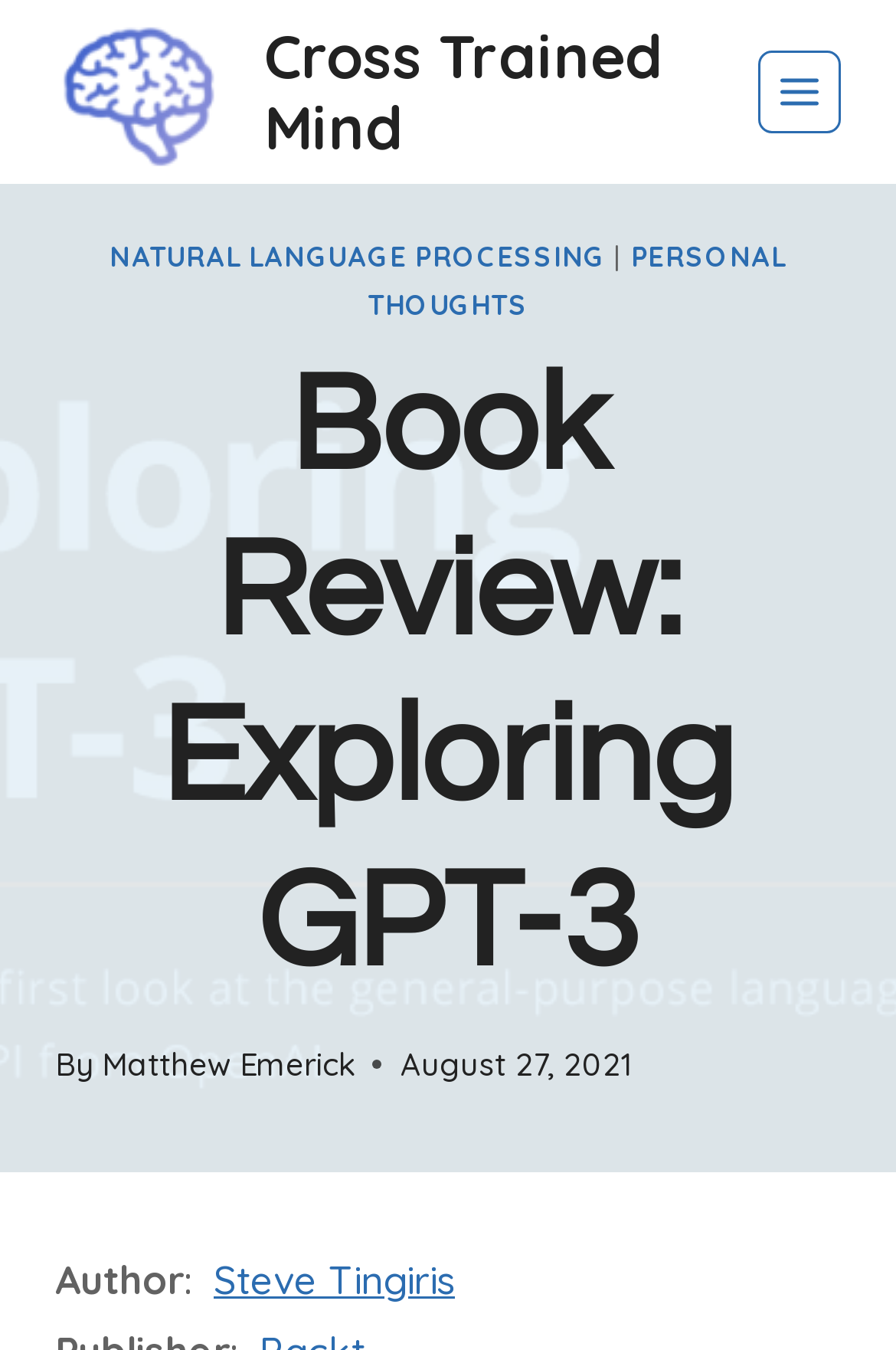Locate the heading on the webpage and return its text.

Book Review: Exploring GPT-3